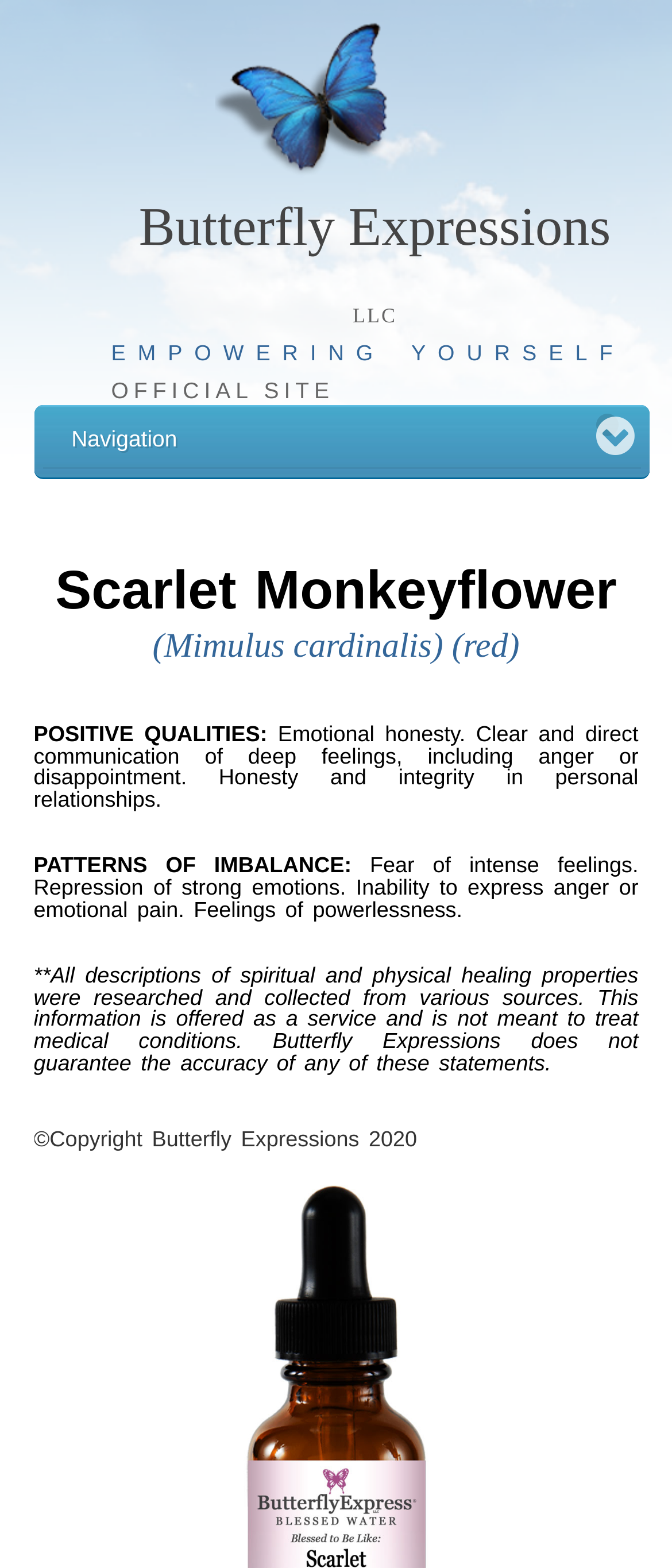What is the name of the company?
Please answer the question with as much detail and depth as you can.

The name of the company can be found at the top of the webpage, where it says 'ButterflyExpress | Butterfly Expressions Empowering Yourself'. This is likely the official name of the company.